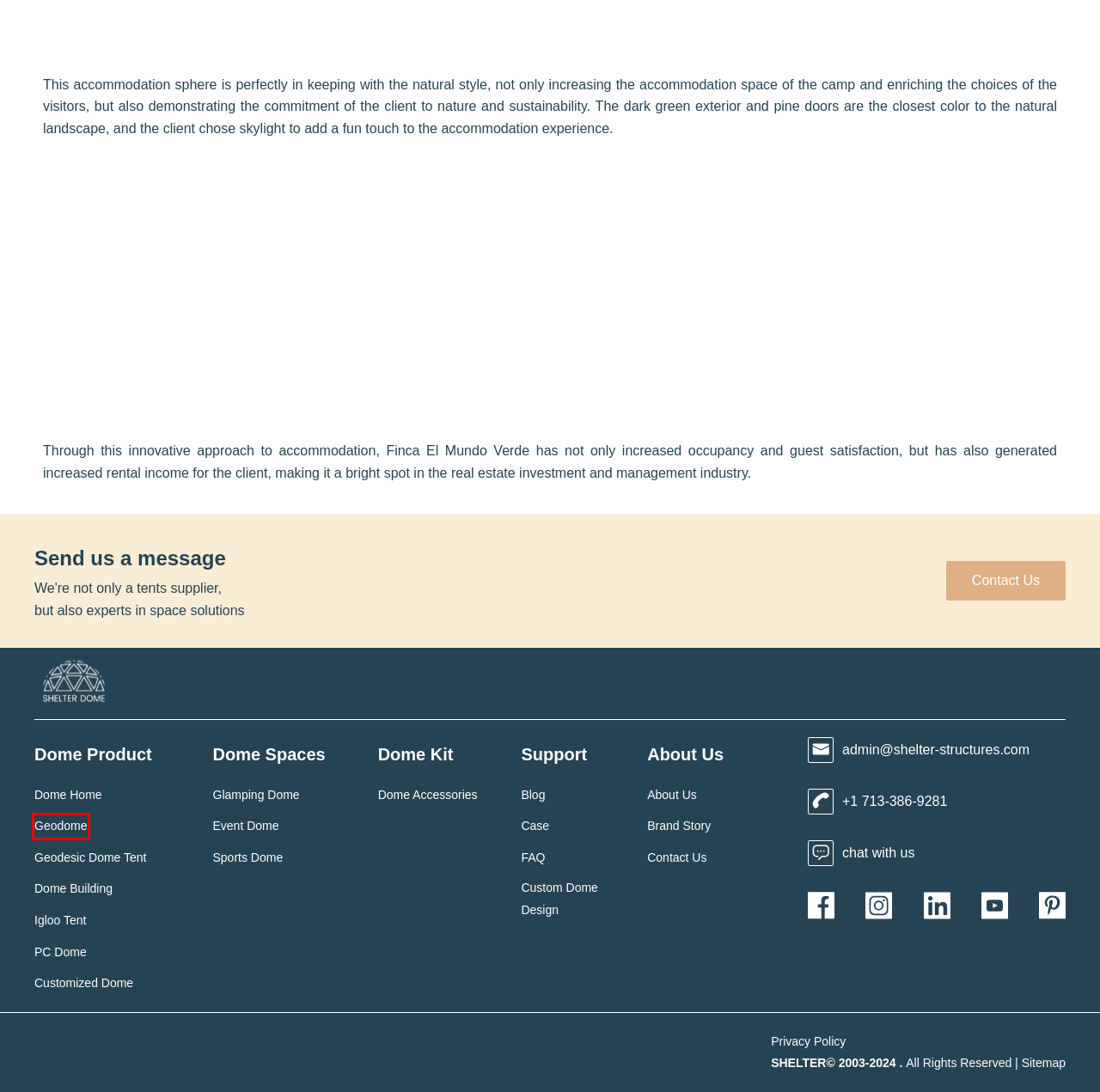Examine the screenshot of the webpage, noting the red bounding box around a UI element. Pick the webpage description that best matches the new page after the element in the red bounding box is clicked. Here are the candidates:
A. Geodesic Dome Tent for The Domes Glamping-Geodesic Dome Manufacturers
B. 30m Large Dome Tent for Outdoor Event | Shelter Dome
C. Geo Dome House Kits & Dome Homes for Sale | Shelter Dome
D. 12m PVDF Tarpaulin Glamping Domes For Sale | Shelter Dome
E. Sports Dome House & Geodesic Dome Buildings For Sale | Shelter Dome
F. Event Dome Tent | Event Dome | Party Dome | Shelter Dome
G. Customized Dome Tents For Glamping & All Occasions
H. Geodesic Dome Houses | Custom Dome Tent | Shelter Dome

D